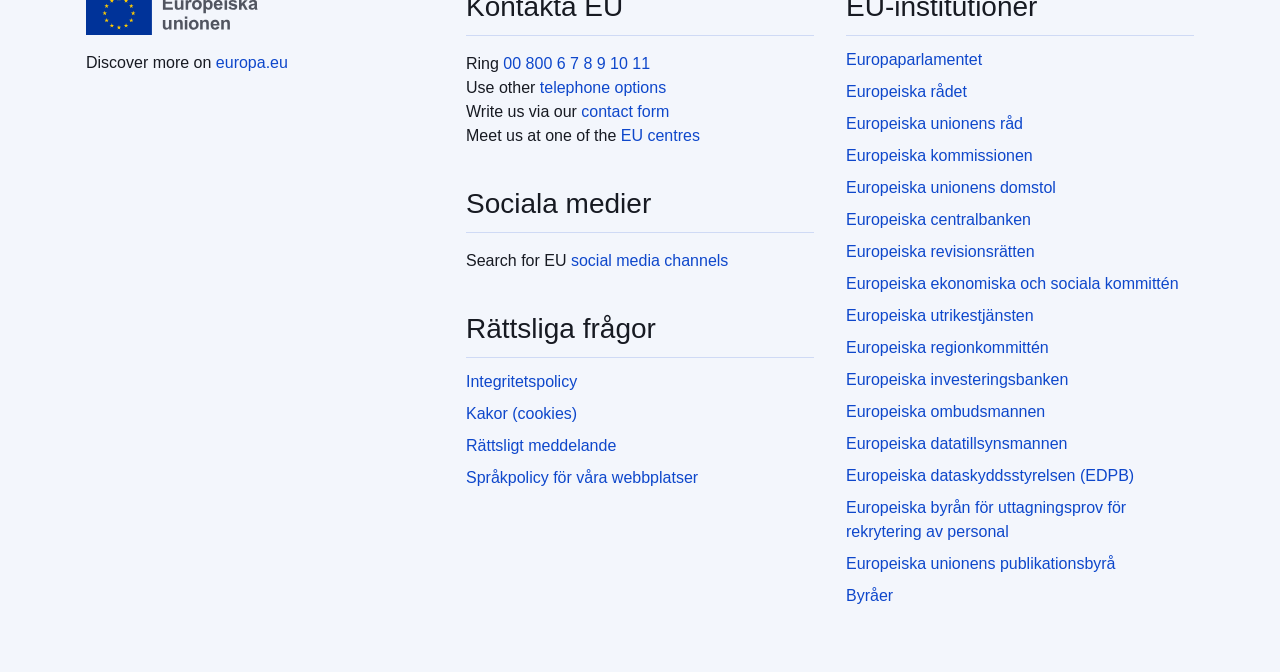What is the last option under 'Rättsliga frågor'? From the image, respond with a single word or brief phrase.

Språkpolicy för våra webbplatser